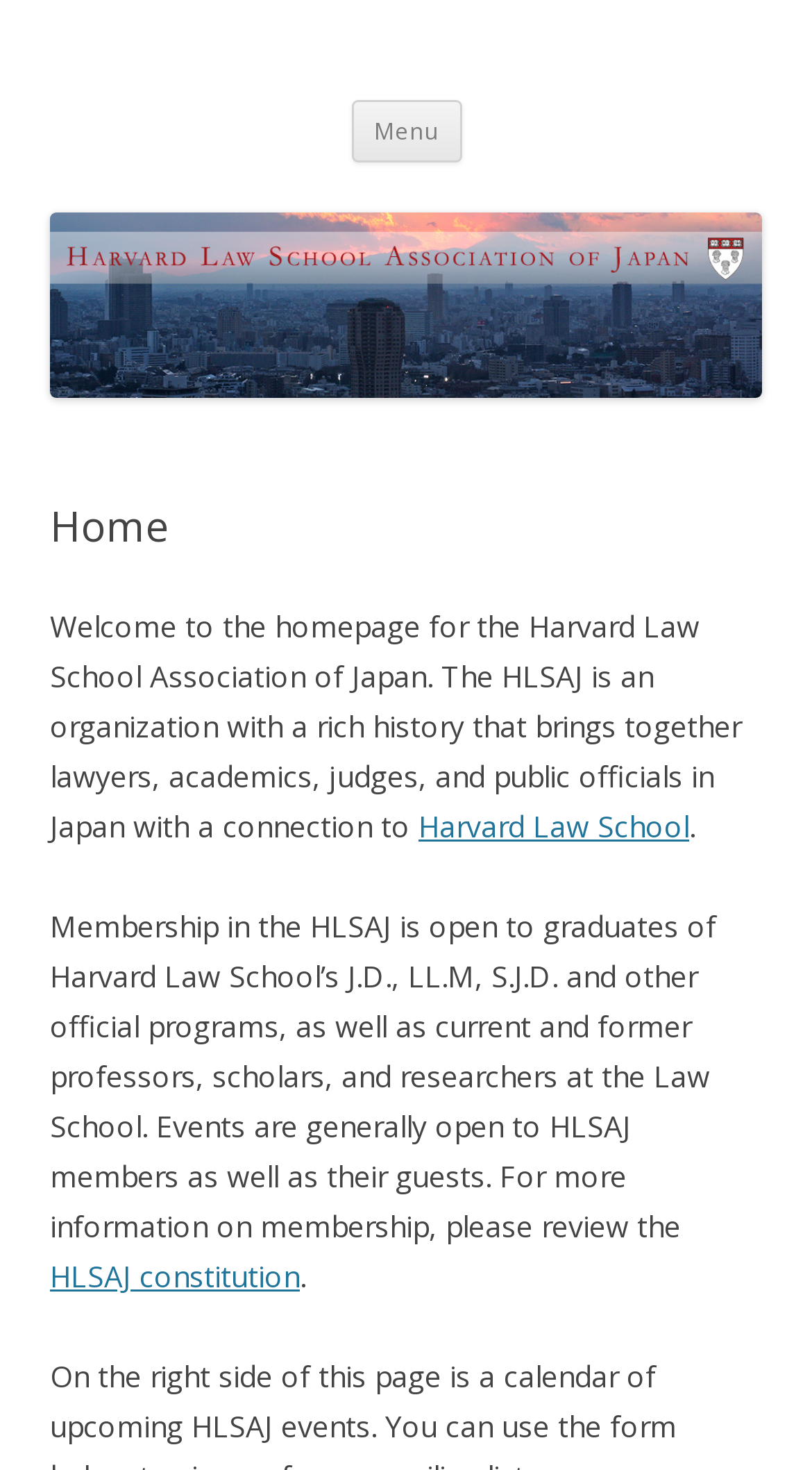What is the content of the main section of the webpage?
Please use the image to provide a one-word or short phrase answer.

Welcome message and description of HLSAJ